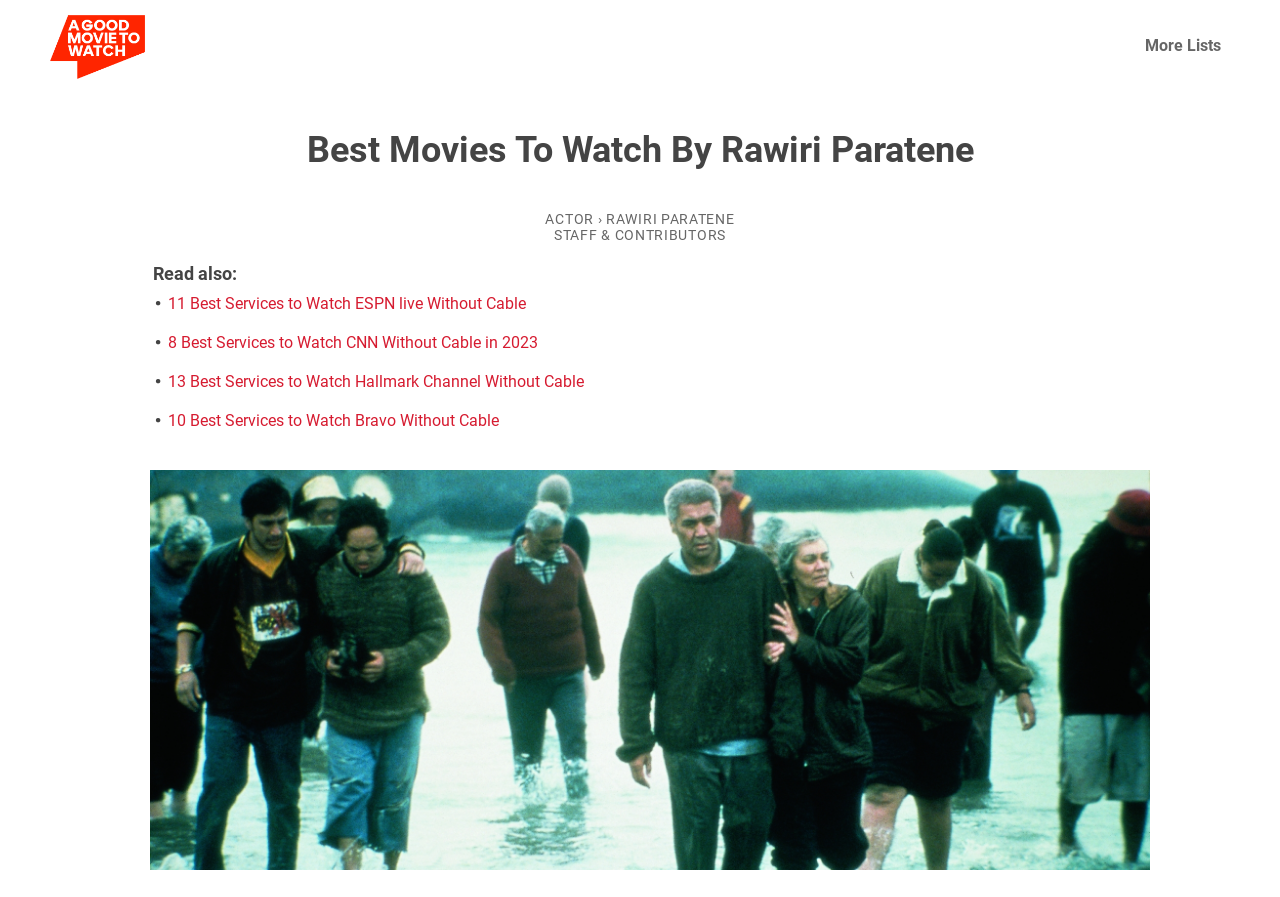What is the purpose of the webpage?
Refer to the image and provide a thorough answer to the question.

Based on the structure and content of the webpage, I infer that its purpose is to provide movie recommendations based on a specific actor, Rawiri Paratene. The webpage lists related movies and services, indicating that it's a resource for people looking for movie suggestions.